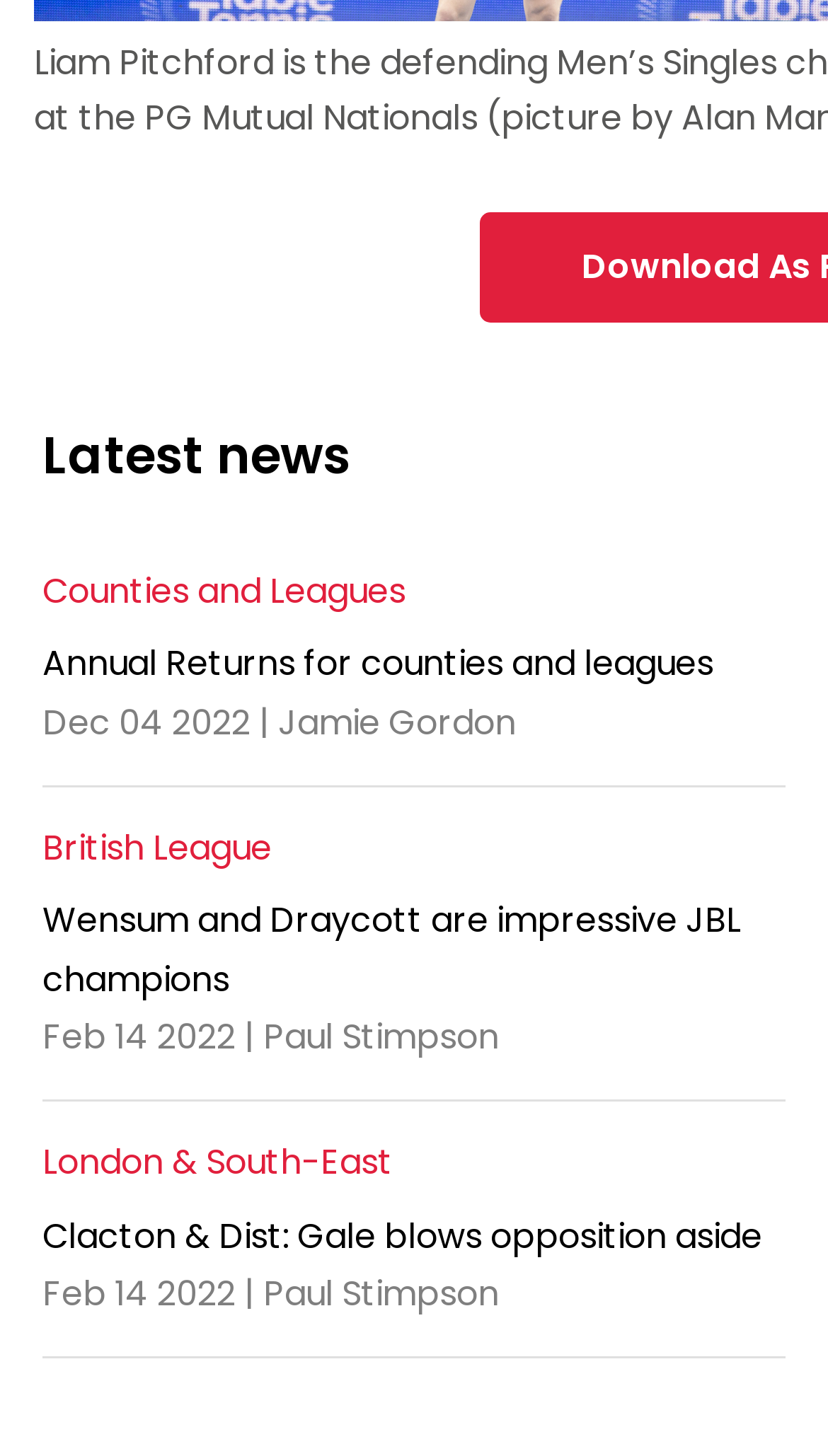What is the category of the news?
Based on the visual, give a brief answer using one word or a short phrase.

Counties and Leagues